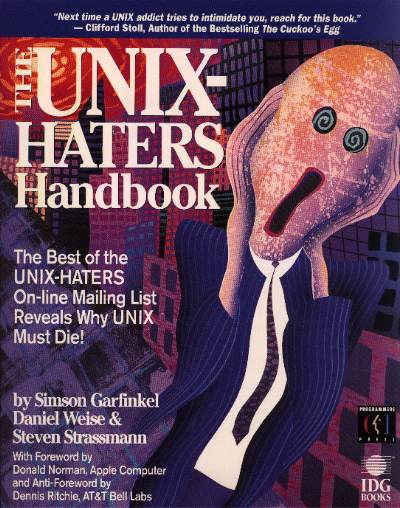Please give a short response to the question using one word or a phrase:
How many authors are credited for the book?

Three